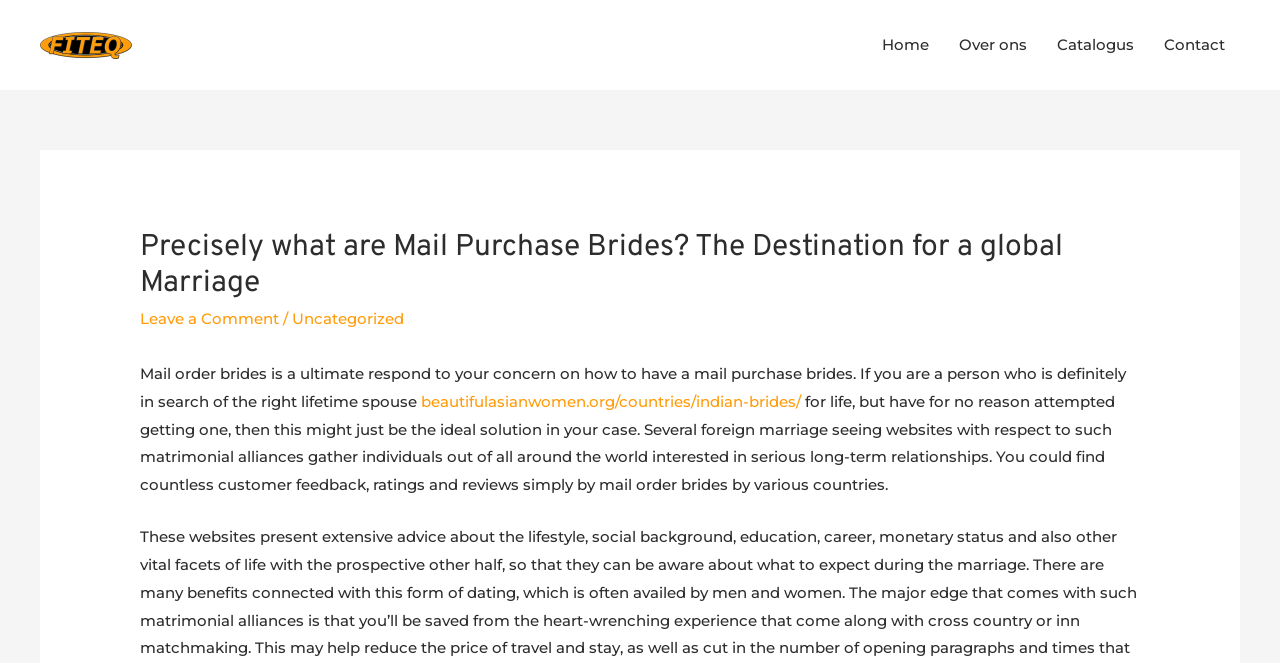What is the navigation menu located at?
Using the image, give a concise answer in the form of a single word or short phrase.

Top right